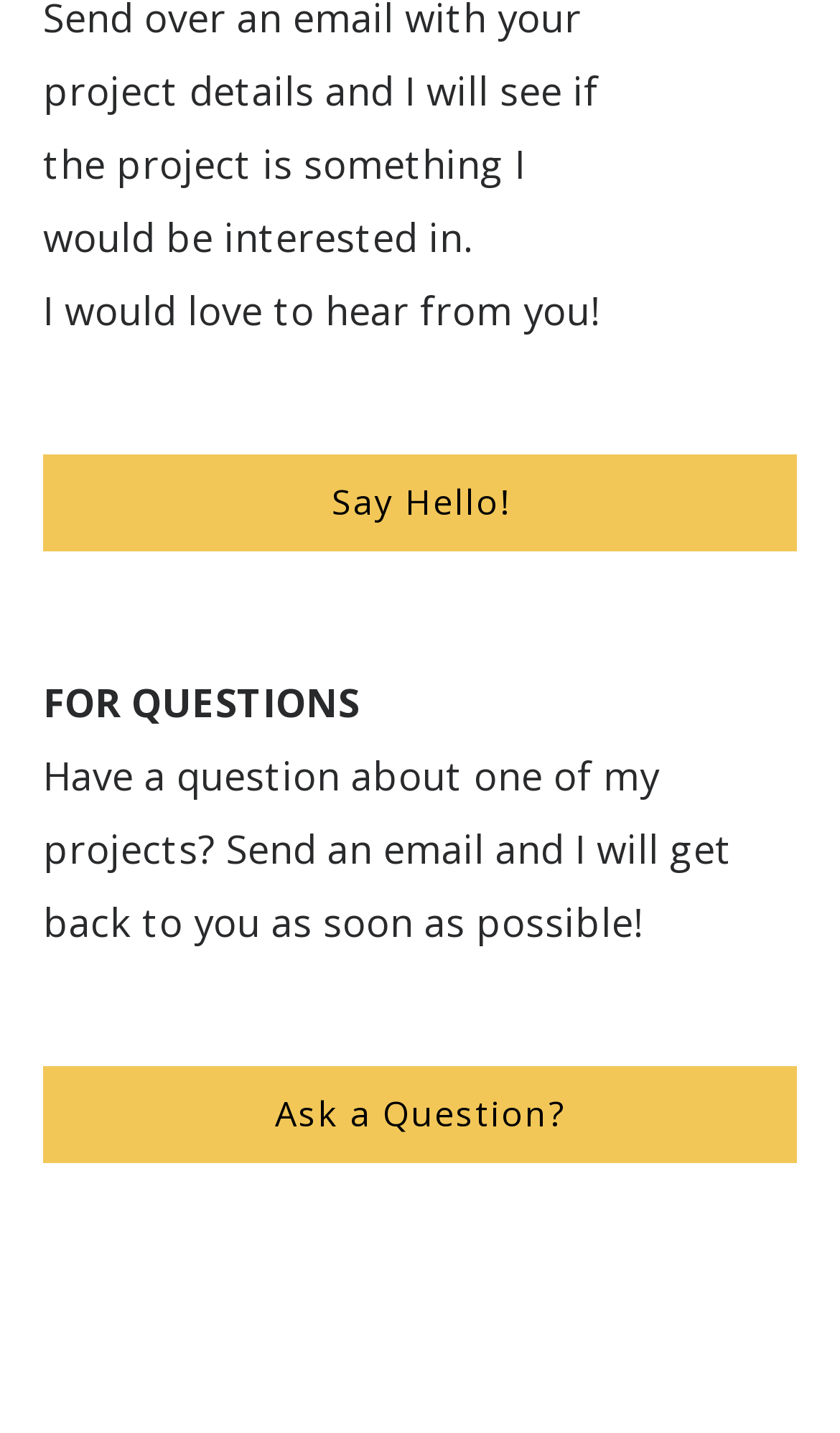Using the description: "Say Hello!", determine the UI element's bounding box coordinates. Ensure the coordinates are in the format of four float numbers between 0 and 1, i.e., [left, top, right, bottom].

[0.051, 0.318, 0.949, 0.385]